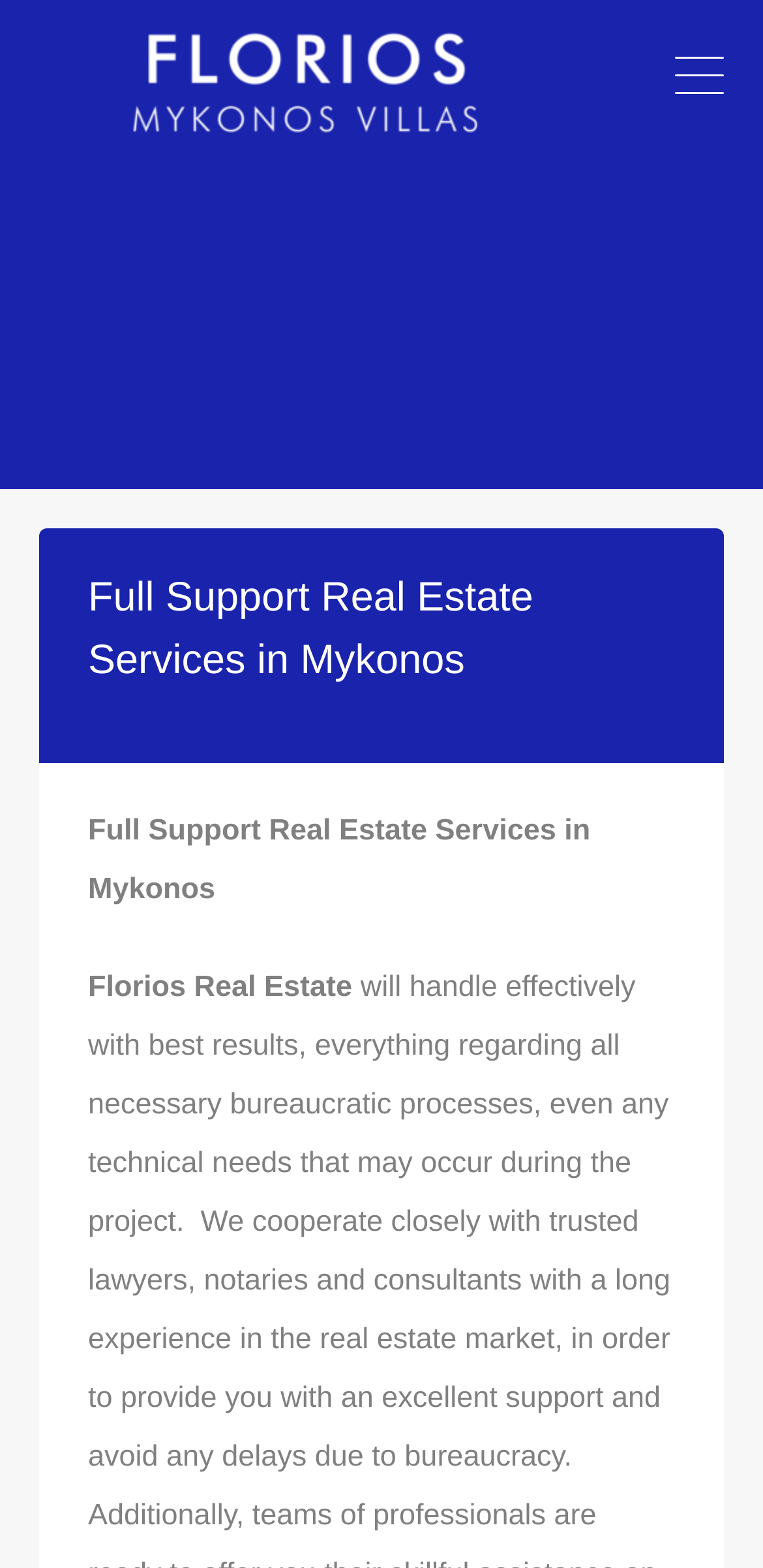Determine which piece of text is the heading of the webpage and provide it.

Full Support Real Estate Services in Mykonos